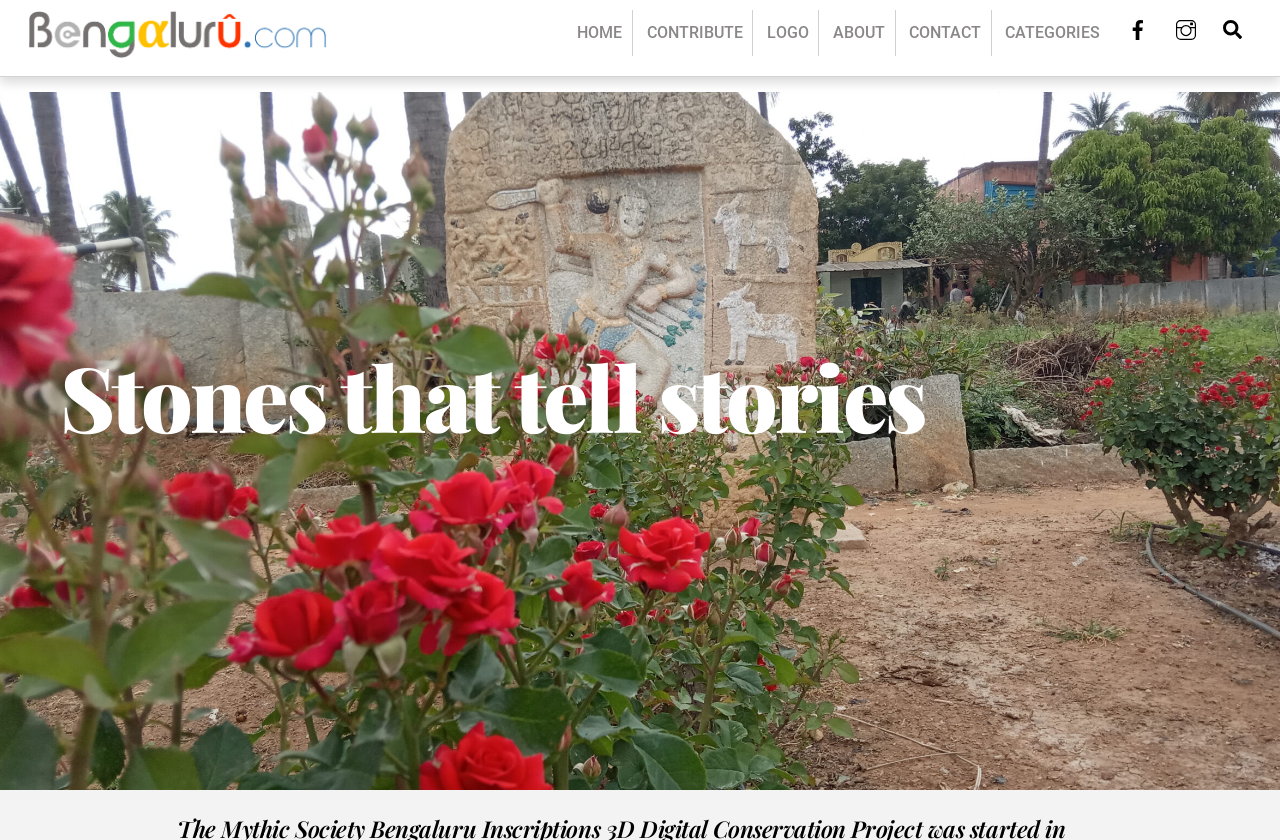Based on the element description "Search", predict the bounding box coordinates of the UI element.

[0.948, 0.008, 0.978, 0.058]